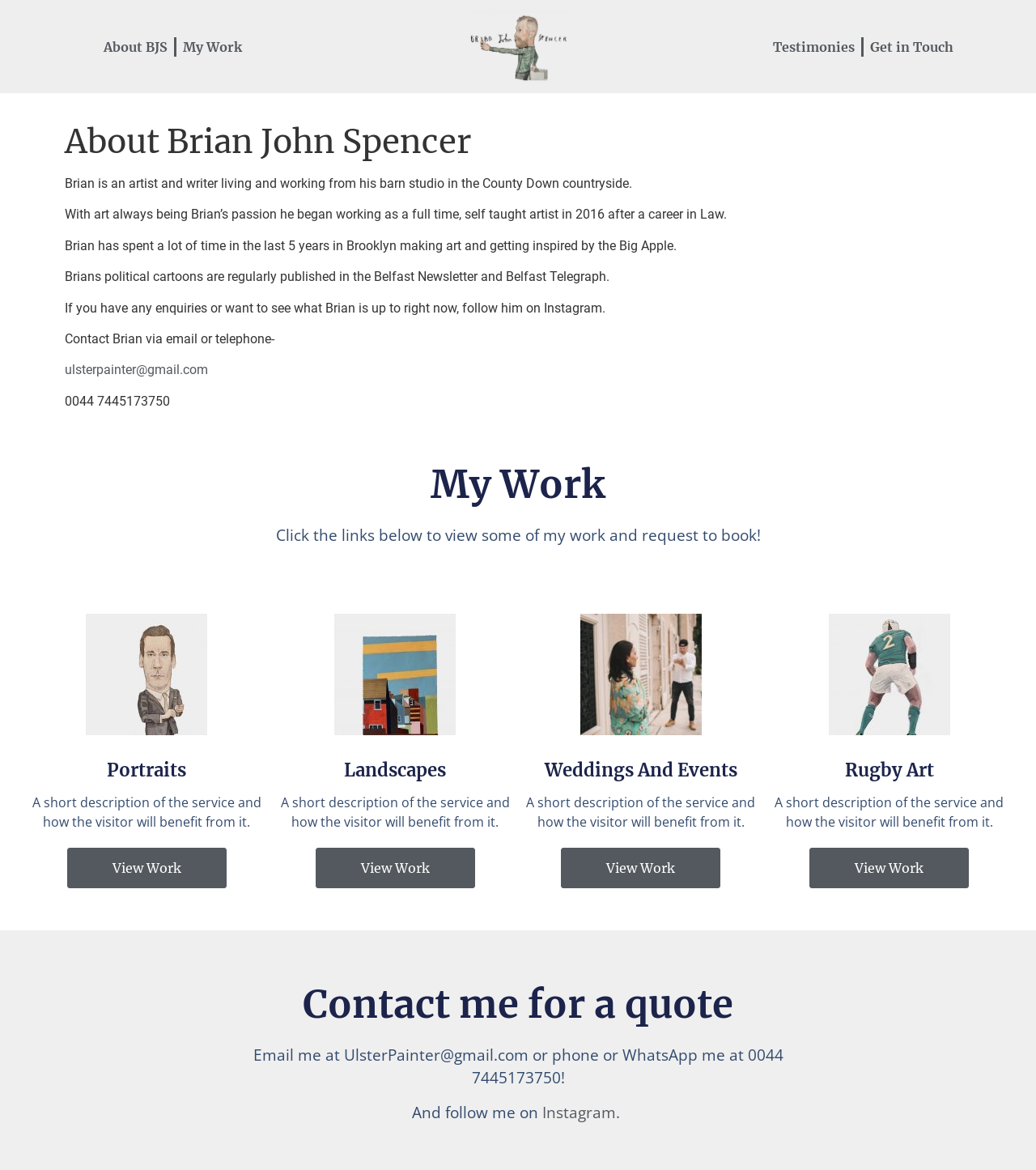Determine the bounding box coordinates for the area you should click to complete the following instruction: "Click About BJS".

[0.1, 0.031, 0.162, 0.048]